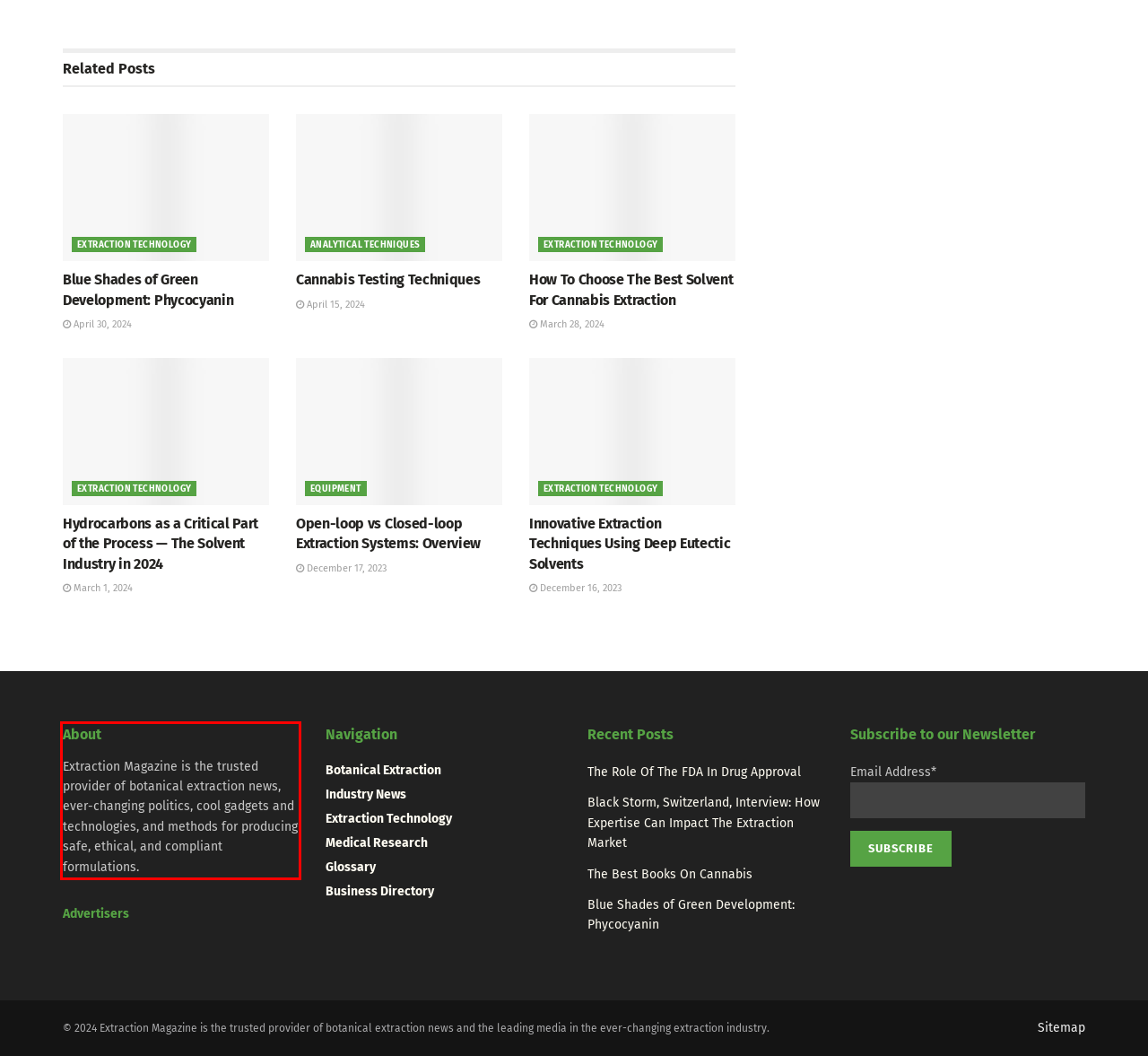Using the provided screenshot, read and generate the text content within the red-bordered area.

Extraction Magazine is the trusted provider of botanical extraction news, ever-changing politics, cool gadgets and technologies, and methods for producing safe, ethical, and compliant formulations.